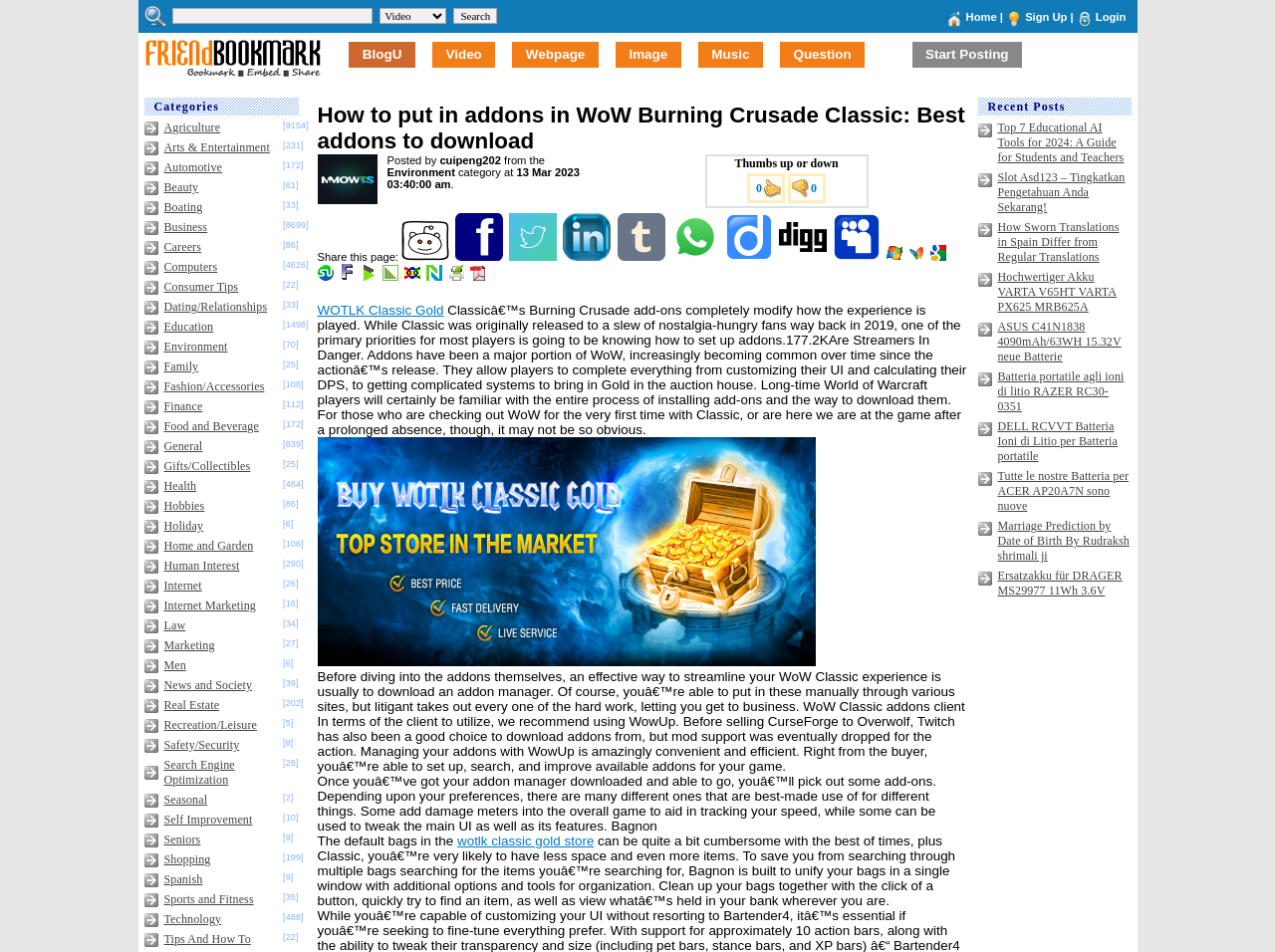Show me the bounding box coordinates of the clickable region to achieve the task as per the instruction: "Read the article about WOTLK Classic Gold".

[0.249, 0.318, 0.758, 0.459]